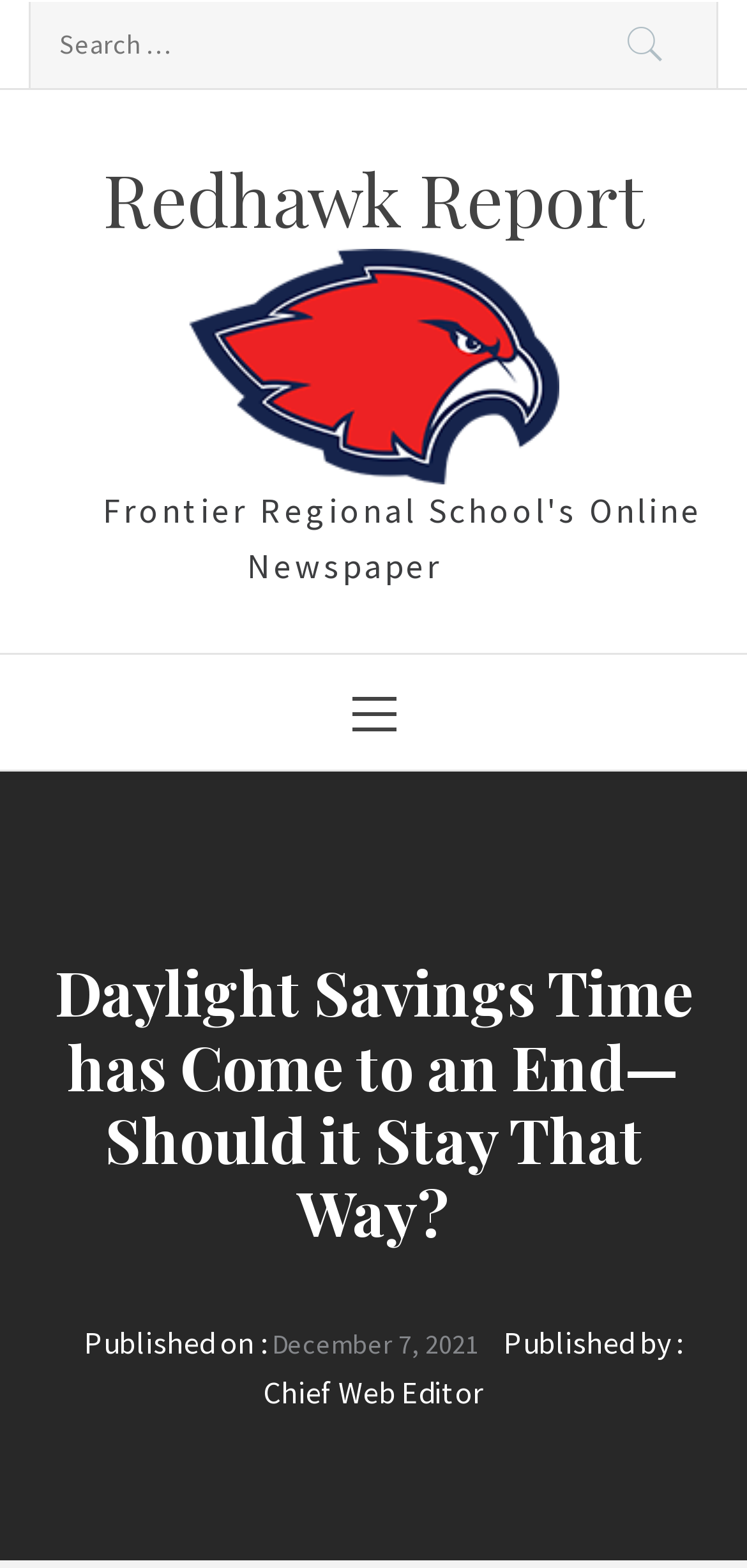What is the name of the website?
Utilize the information in the image to give a detailed answer to the question.

I determined the name of the website by looking at the links with the text 'Redhawk Report' and the image with the same name, which suggests that it is the logo of the website.